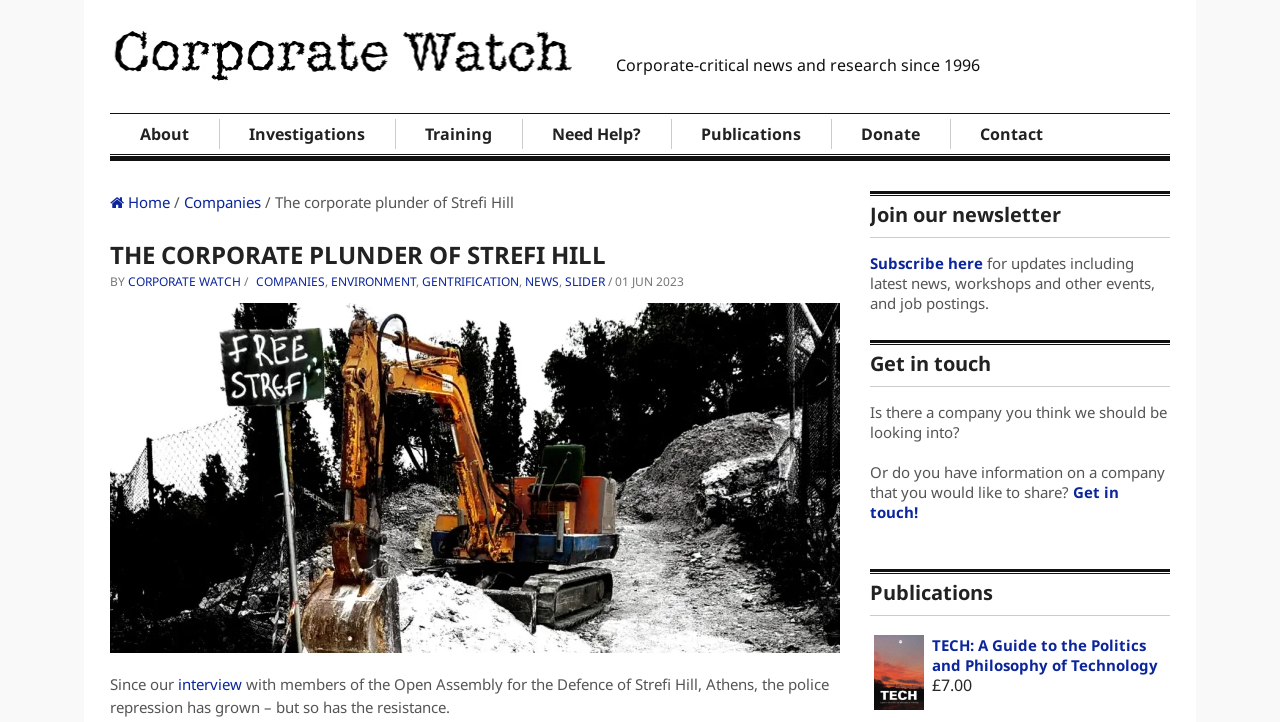Determine the coordinates of the bounding box that should be clicked to complete the instruction: "Read the article about Strefi Hill". The coordinates should be represented by four float numbers between 0 and 1: [left, top, right, bottom].

[0.215, 0.266, 0.402, 0.294]